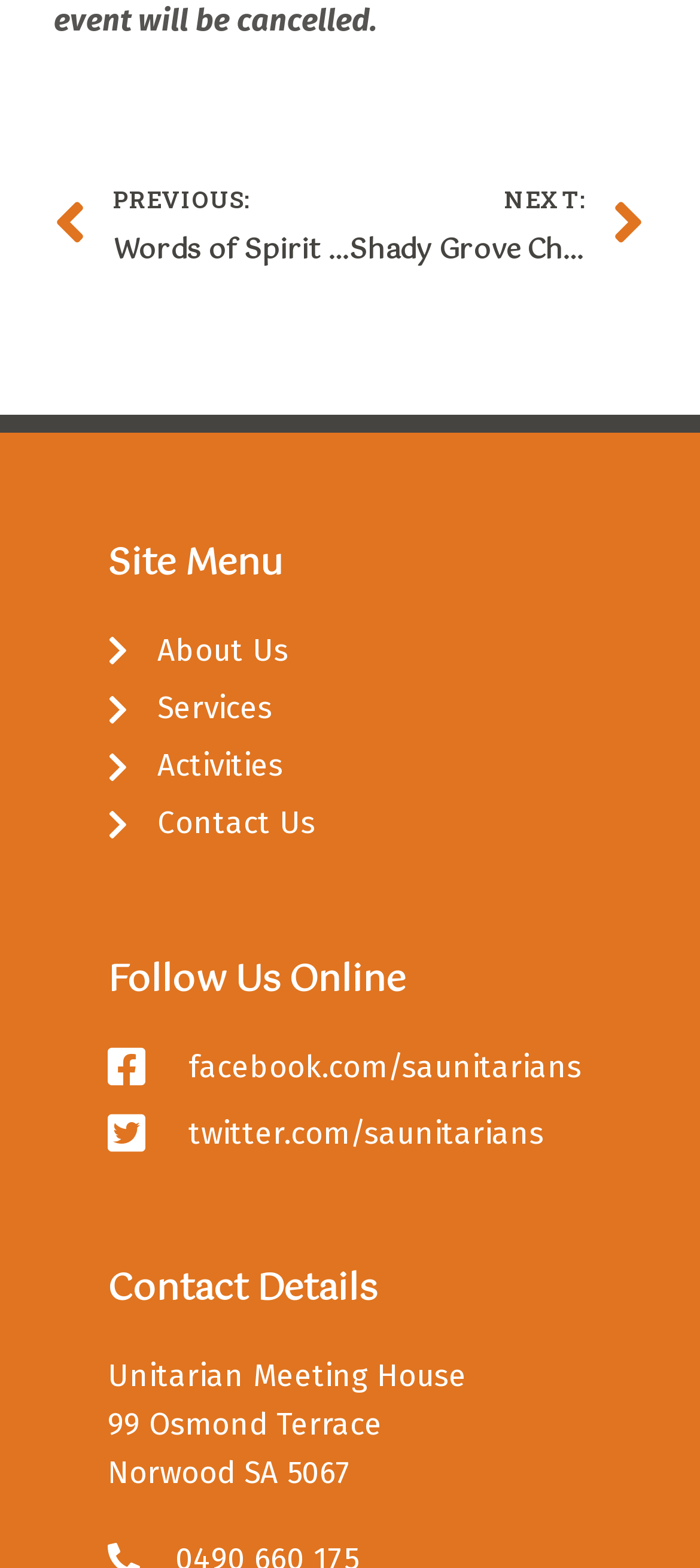Utilize the details in the image to thoroughly answer the following question: What is the date of the Shady Grove Christmas Eve Service?

I found the answer by looking at the 'NEXT' link at the top of the webpage, which mentions the date of the Shady Grove Christmas Eve Service.